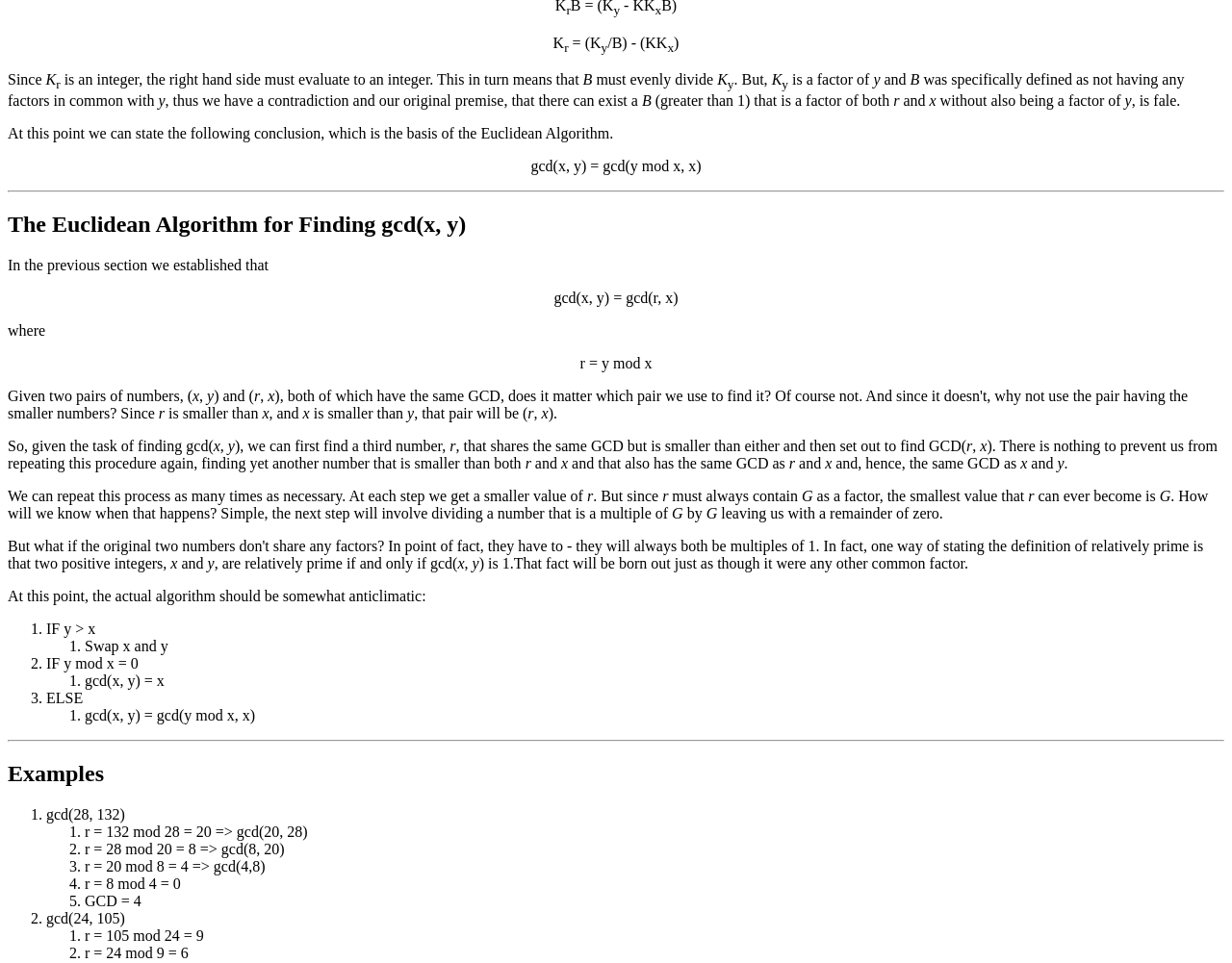Utilize the details in the image to thoroughly answer the following question: What is the Euclidean Algorithm for?

The Euclidean Algorithm is a method for finding the greatest common divisor (gcd) of two numbers, x and y. It is based on the principle that the gcd of x and y is the same as the gcd of y mod x and x. The algorithm involves repeatedly applying this principle until the remainder is zero, at which point the gcd is the last non-zero remainder.